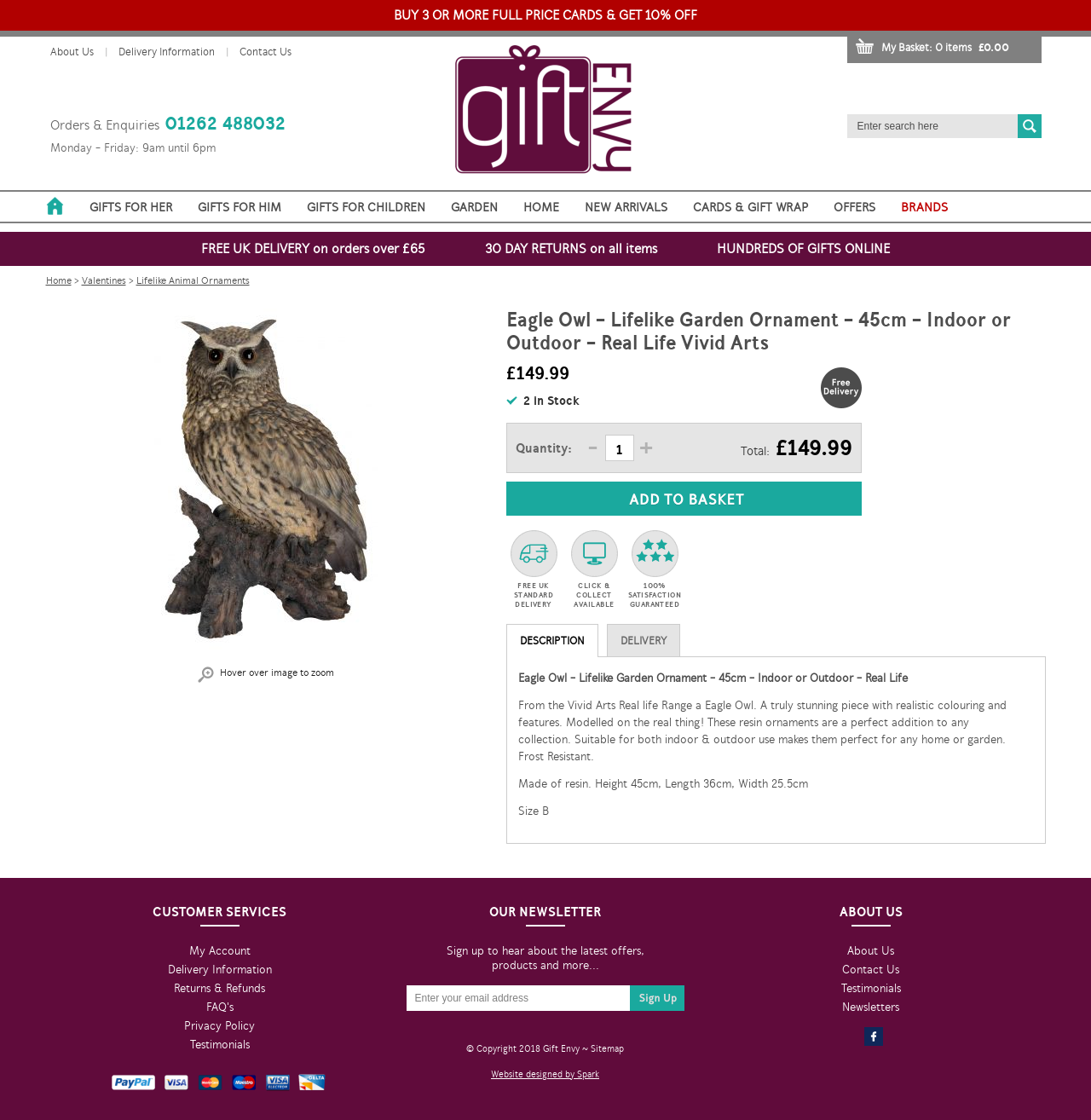Find the bounding box coordinates of the element to click in order to complete this instruction: "Search for products". The bounding box coordinates must be four float numbers between 0 and 1, denoted as [left, top, right, bottom].

[0.776, 0.102, 0.932, 0.123]